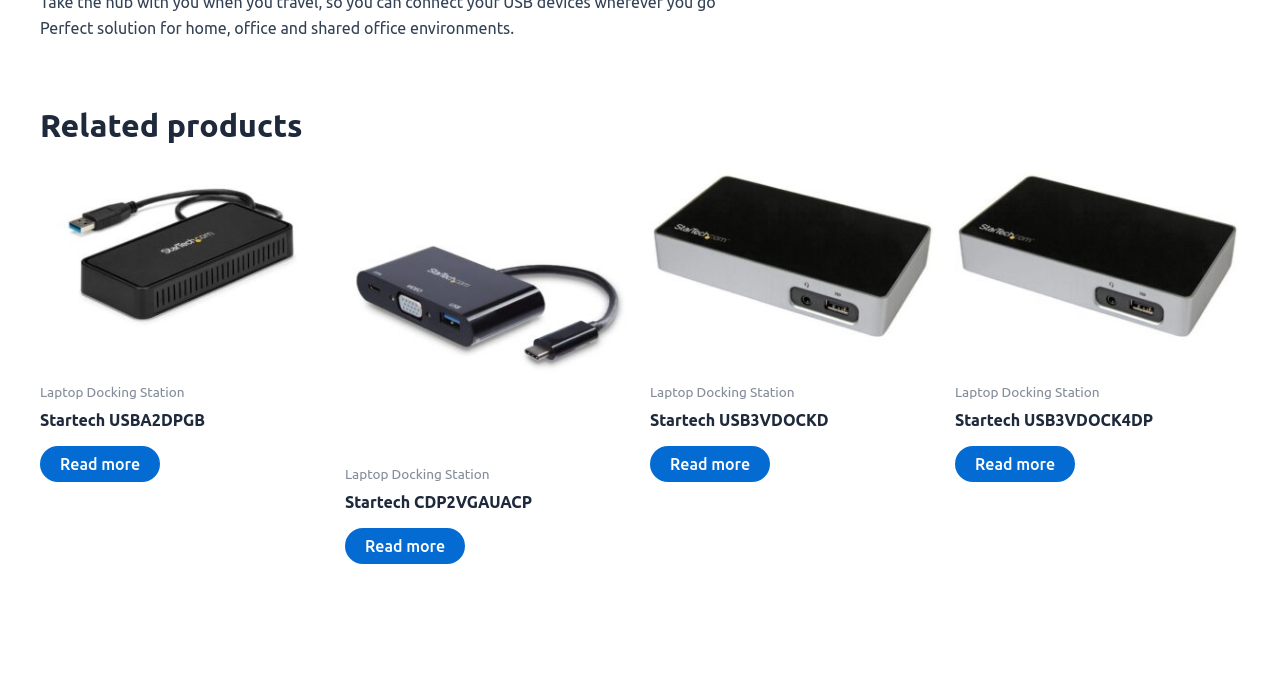Determine the bounding box coordinates in the format (top-left x, top-left y, bottom-right x, bottom-right y). Ensure all values are floating point numbers between 0 and 1. Identify the bounding box of the UI element described by: Startech USB3VDOCKD

[0.508, 0.594, 0.647, 0.634]